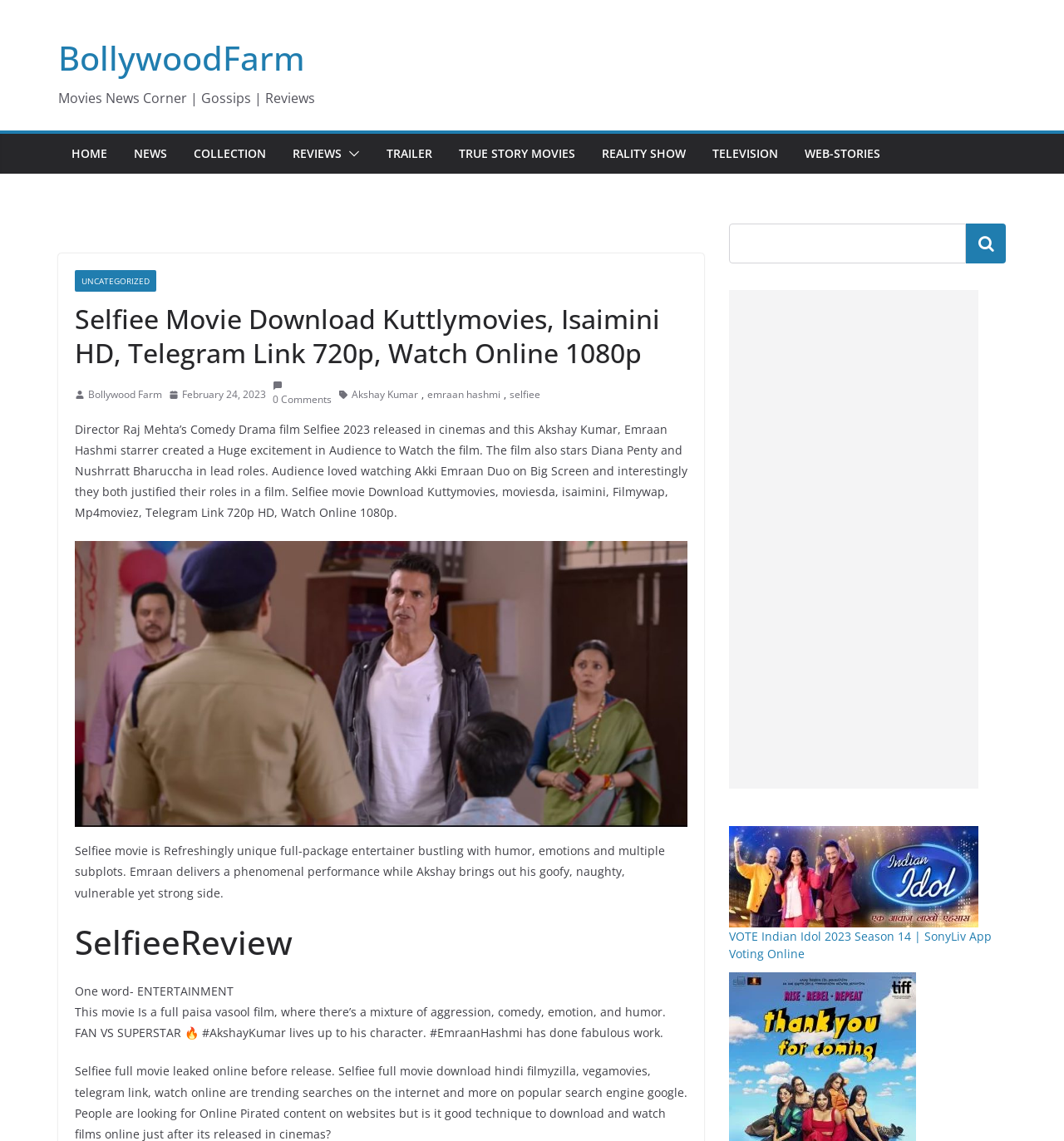Can you determine the bounding box coordinates of the area that needs to be clicked to fulfill the following instruction: "Visit NEWS page"?

[0.126, 0.124, 0.157, 0.145]